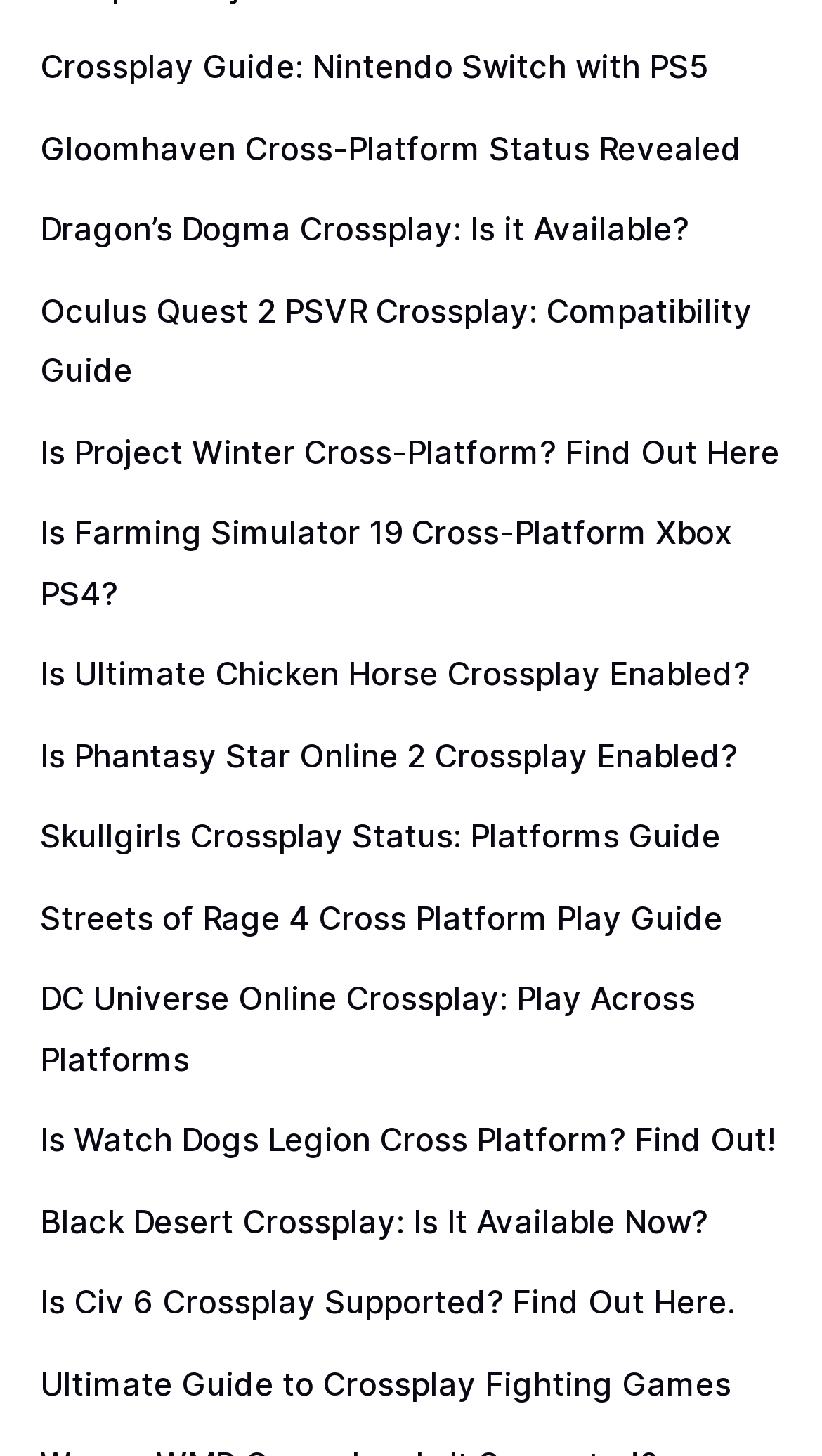Find the bounding box of the UI element described as: "Skullgirls Crossplay Status: Platforms Guide". The bounding box coordinates should be given as four float values between 0 and 1, i.e., [left, top, right, bottom].

[0.049, 0.561, 0.877, 0.588]